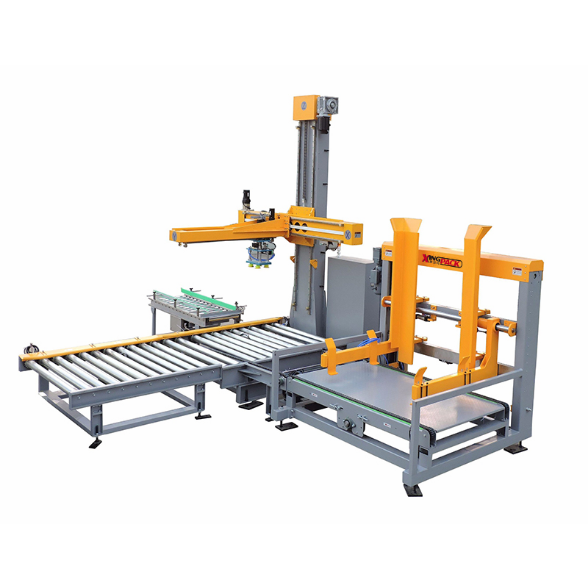Carefully observe the image and respond to the question with a detailed answer:
What technology drives the machine's motion?

The machine's motion is driven by advanced servo technology, which enables precise and rapid motion, allowing it to handle products with high accuracy.